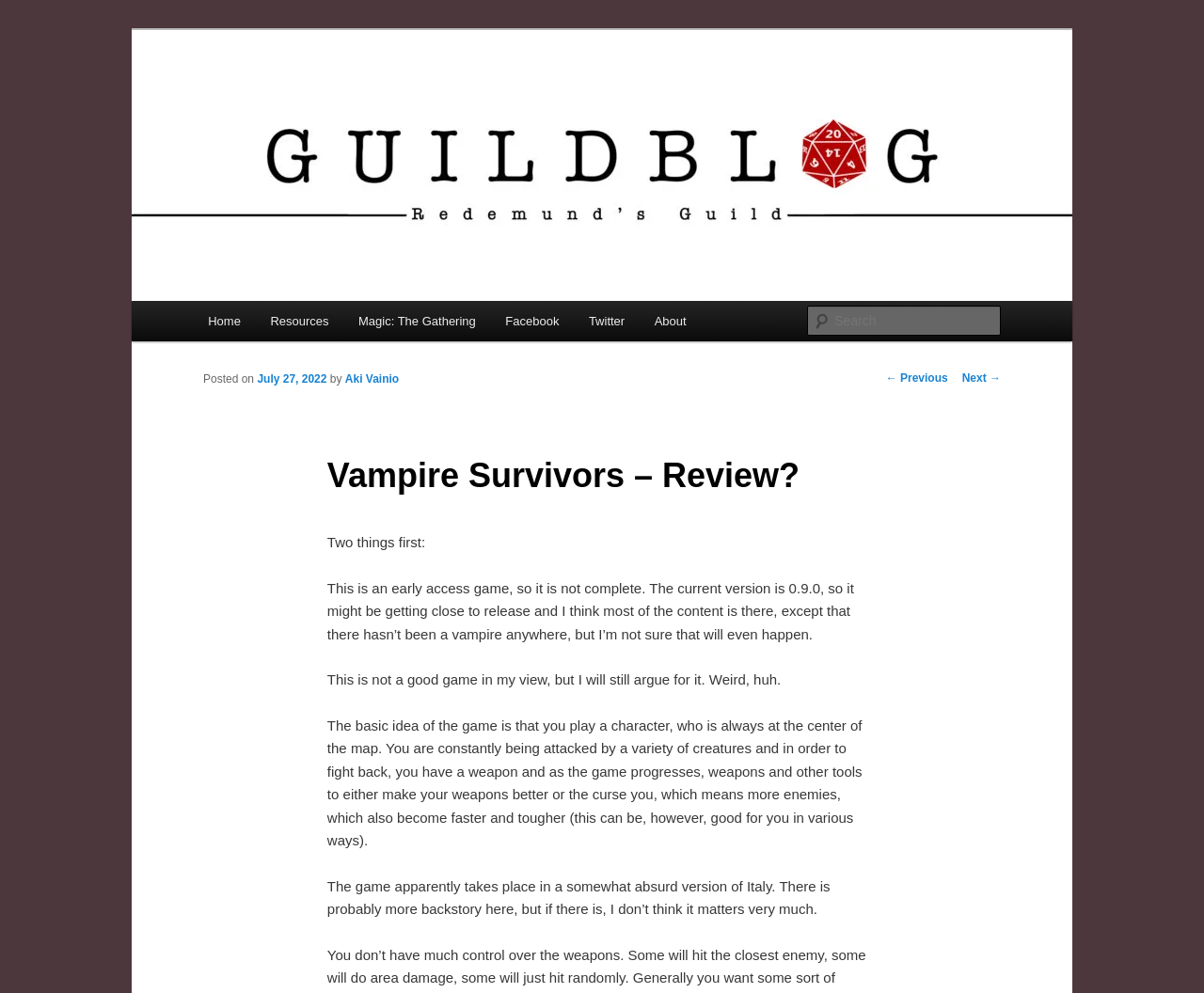What is the date of the post?
Please craft a detailed and exhaustive response to the question.

The date of the post can be found in the link element [227] link 'July 27, 2022' which indicates that the date of the post is July 27, 2022.